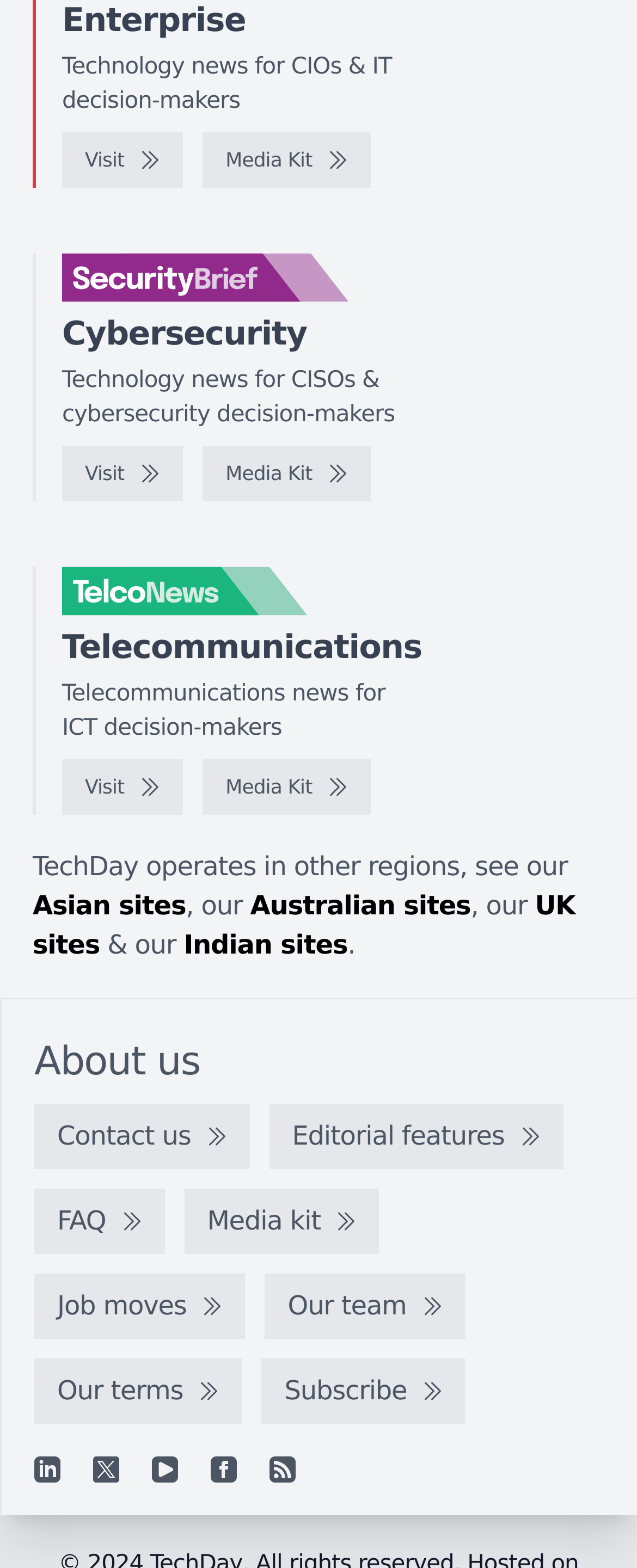Determine the bounding box for the UI element described here: "FAQ".

[0.054, 0.759, 0.258, 0.8]